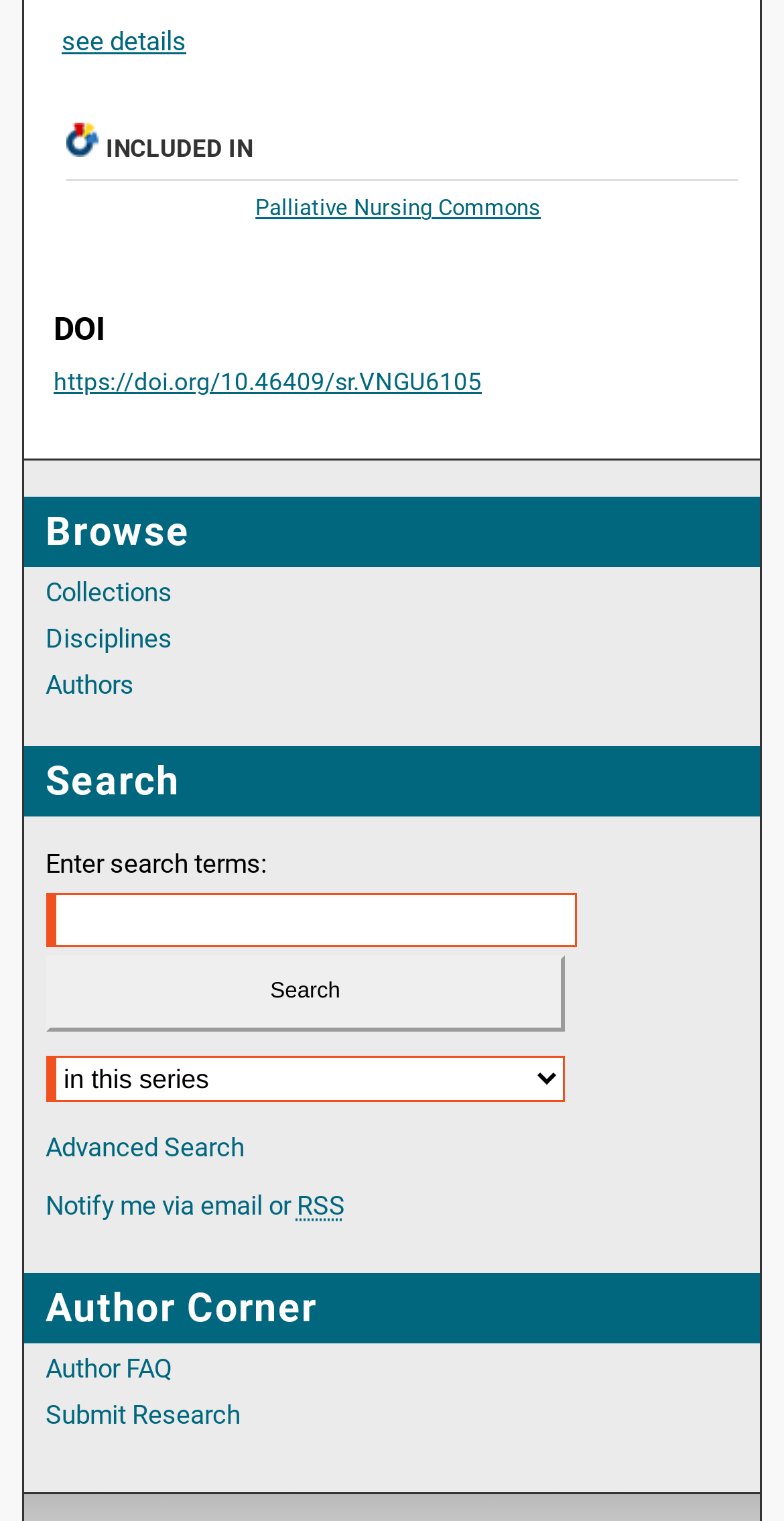Pinpoint the bounding box coordinates for the area that should be clicked to perform the following instruction: "Select search context".

[0.058, 0.659, 0.721, 0.689]